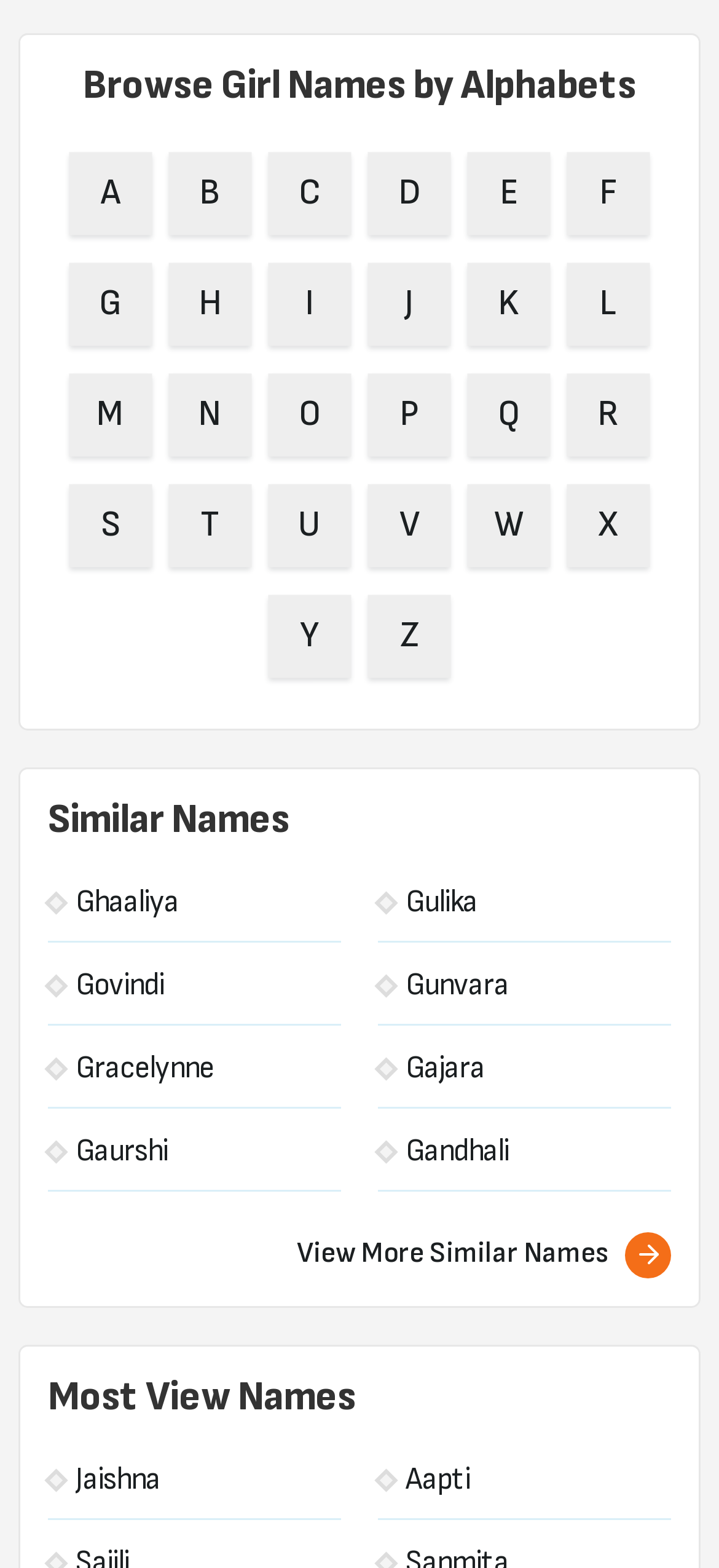What is the purpose of the 'View More Similar Names' link?
Identify the answer in the screenshot and reply with a single word or phrase.

To show more similar names